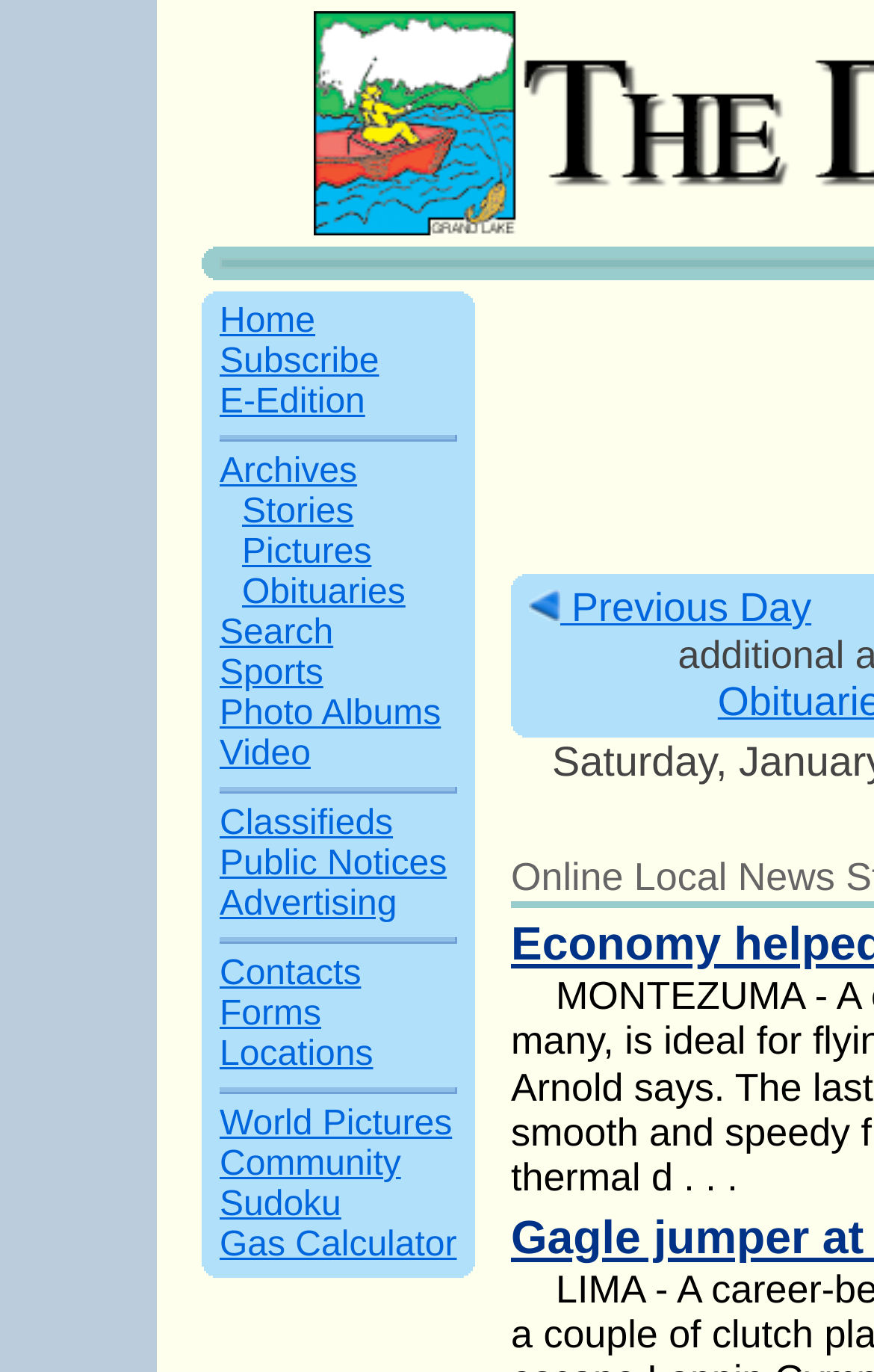Find the bounding box coordinates for the HTML element specified by: "Search".

[0.251, 0.448, 0.381, 0.475]